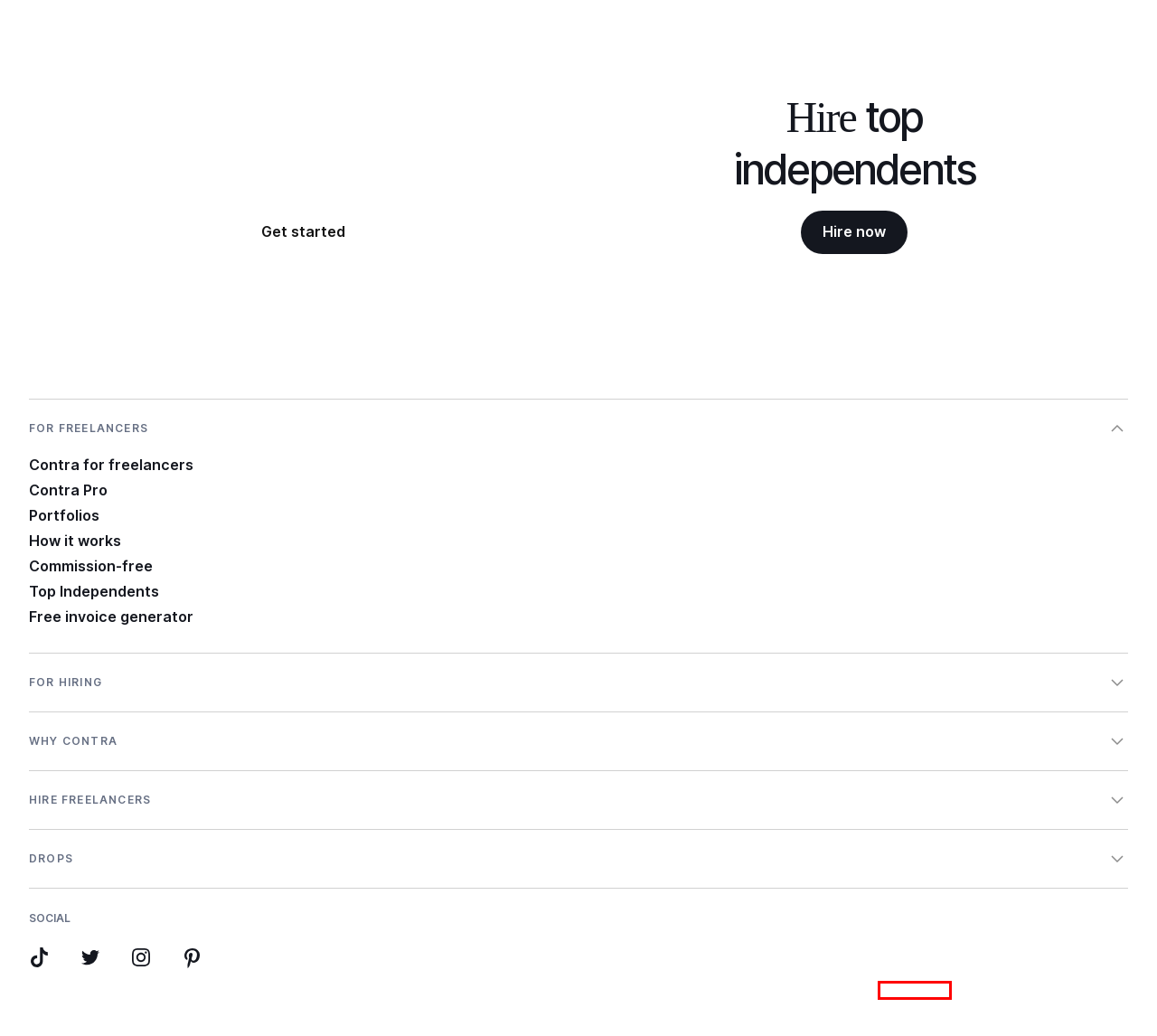You have a screenshot of a webpage with a red bounding box highlighting a UI element. Your task is to select the best webpage description that corresponds to the new webpage after clicking the element. Here are the descriptions:
A. Contra – Work the Way You Want
B. How Graphic Design Is Used in Video Games 🎮 | Contra
C. Contra Blog | Contra
D. Contra Terms of Service - Contra
E. Contra Pro Features for Freelancers  | Contra
F. Privacy Policy - Contra
G. Contra | FAQ
H. Front-End vs. Back-End Developers: What’s the Difference? 👥 | Contra

F